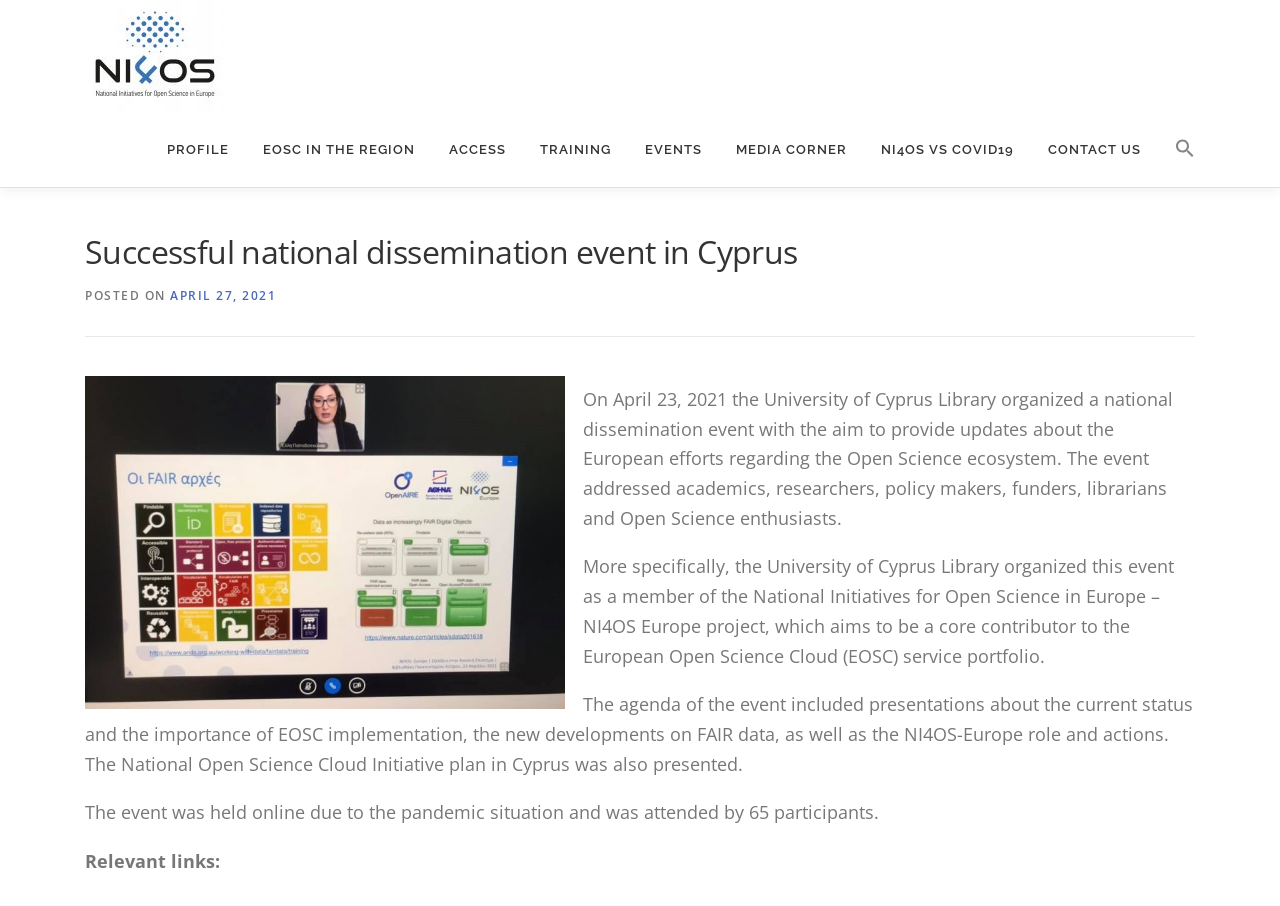Please predict the bounding box coordinates of the element's region where a click is necessary to complete the following instruction: "go to NI4OS- Europe homepage". The coordinates should be represented by four float numbers between 0 and 1, i.e., [left, top, right, bottom].

[0.066, 0.046, 0.176, 0.073]